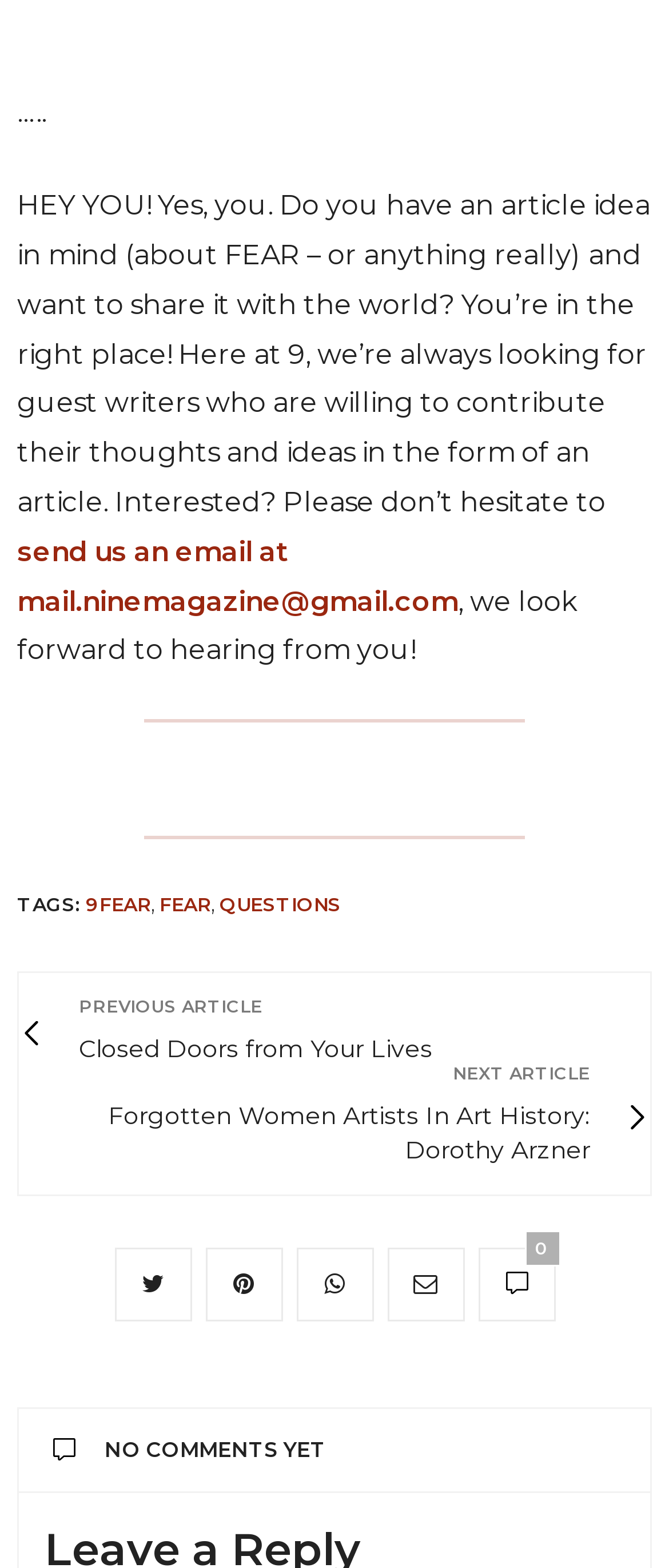What is the title of the next article?
Refer to the image and offer an in-depth and detailed answer to the question.

The title of the next article can be found by looking at the link with the text 'NEXT ARTICLE' and the heading element that follows it, which contains the title 'Forgotten Women Artists In Art History: Dorothy Arzner'.